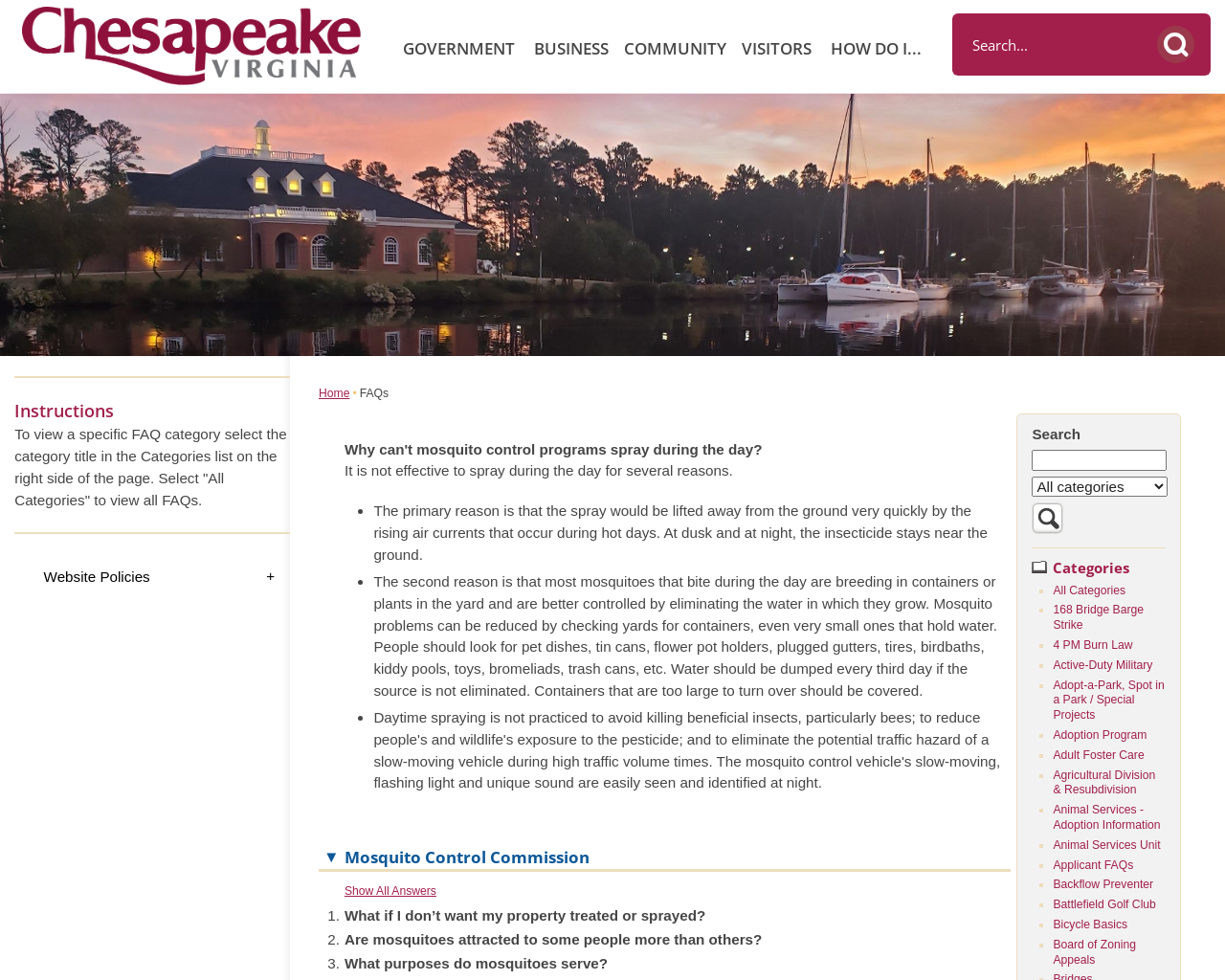What is the purpose of the 'Show All Answers' link?
Relying on the image, give a concise answer in one word or a brief phrase.

To show all answers